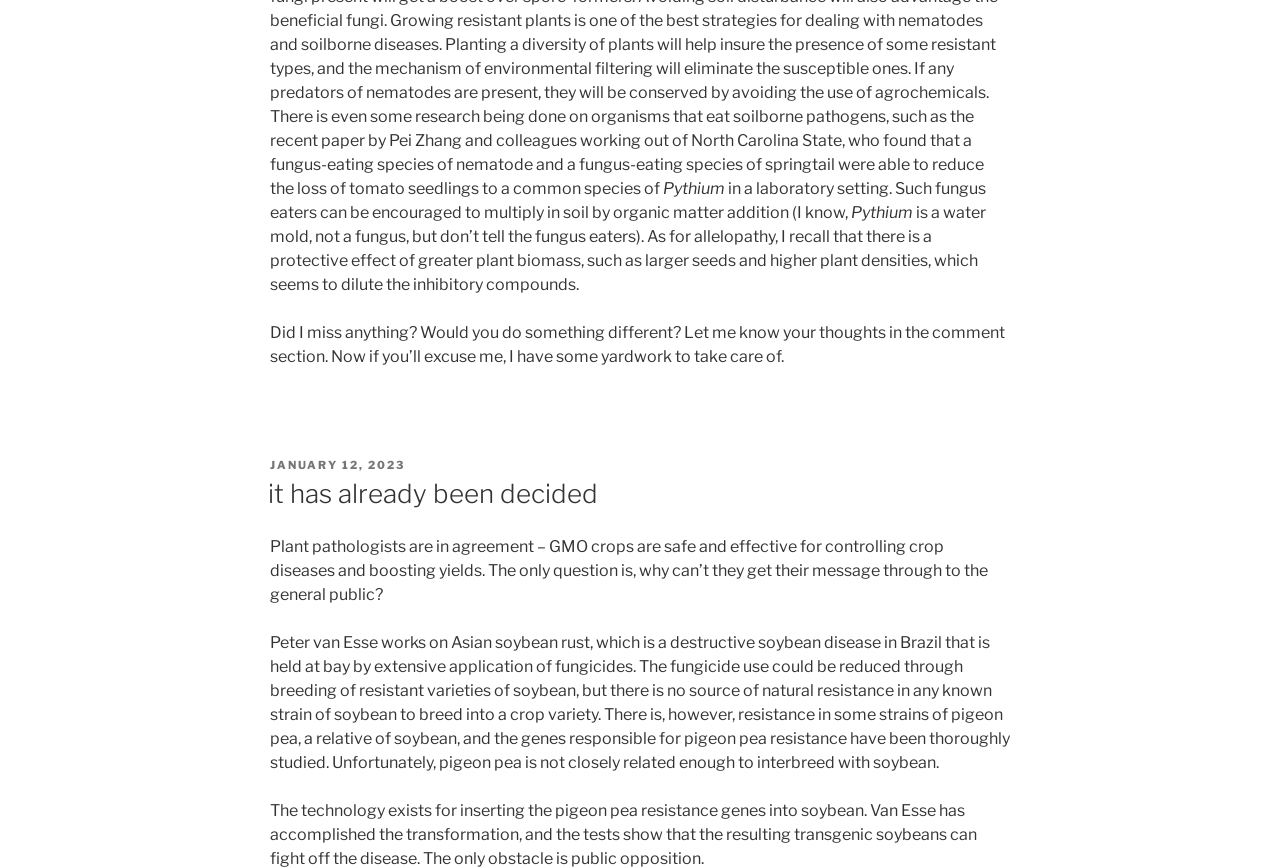Respond to the question below with a single word or phrase:
What is the topic of the article?

GMO crops